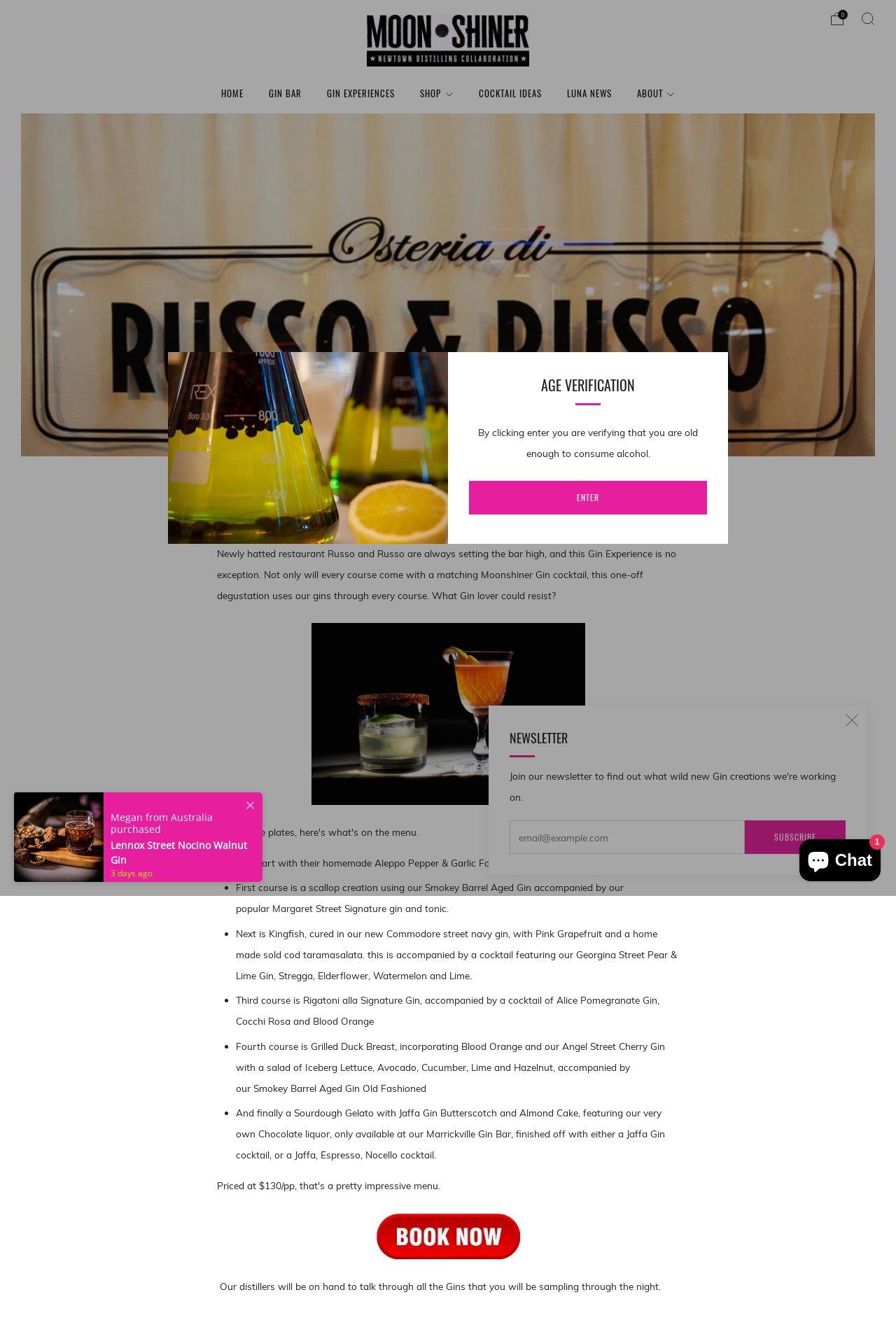From the webpage screenshot, identify the region described by Shop. Provide the bounding box coordinates as (top-left x, top-left y, bottom-right x, bottom-right y), with each value being a floating point number between 0 and 1.

[0.469, 0.062, 0.506, 0.079]